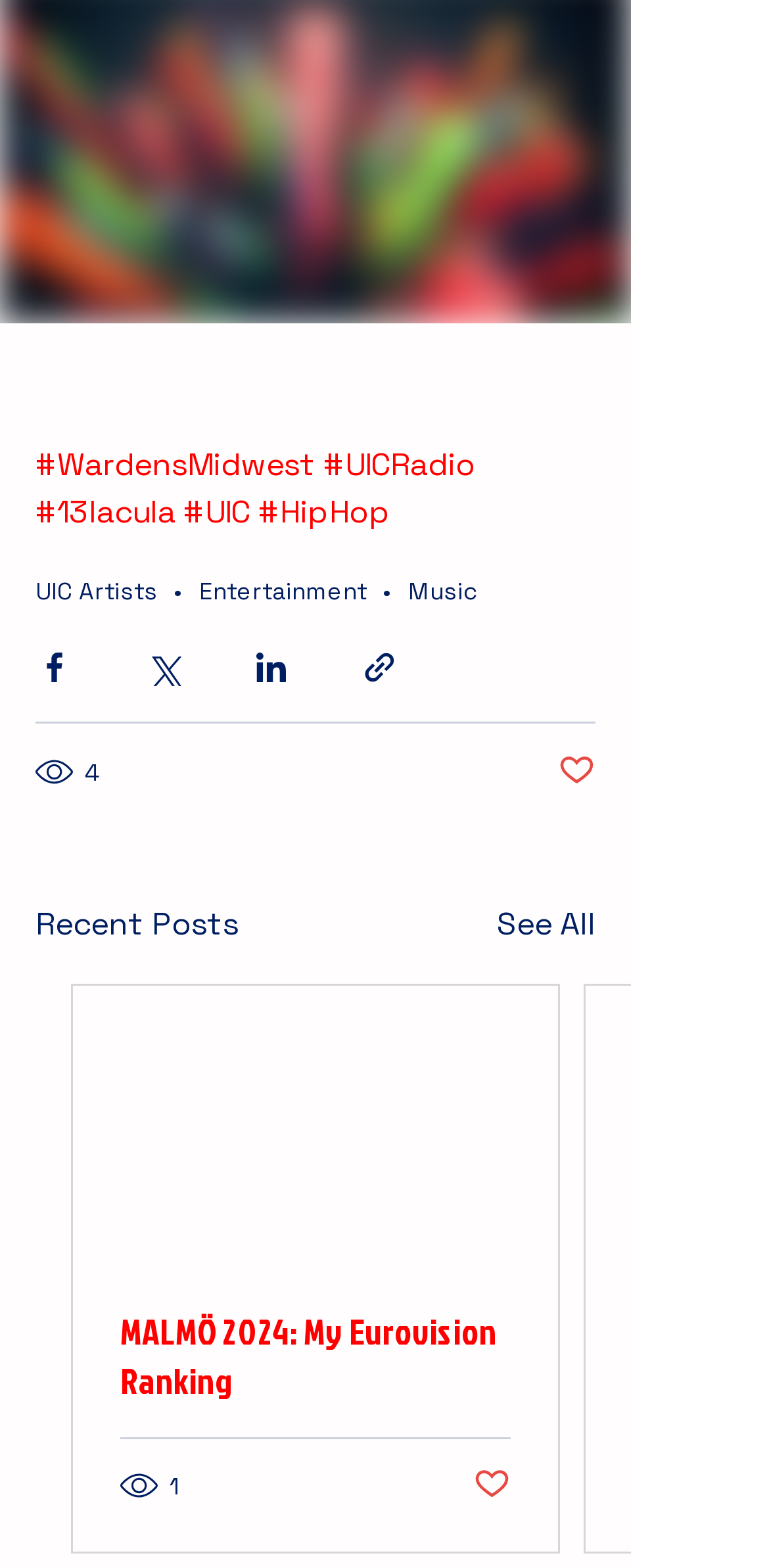Please identify the bounding box coordinates of the region to click in order to complete the task: "Click on UIC Artists link". The coordinates must be four float numbers between 0 and 1, specified as [left, top, right, bottom].

[0.046, 0.367, 0.205, 0.387]